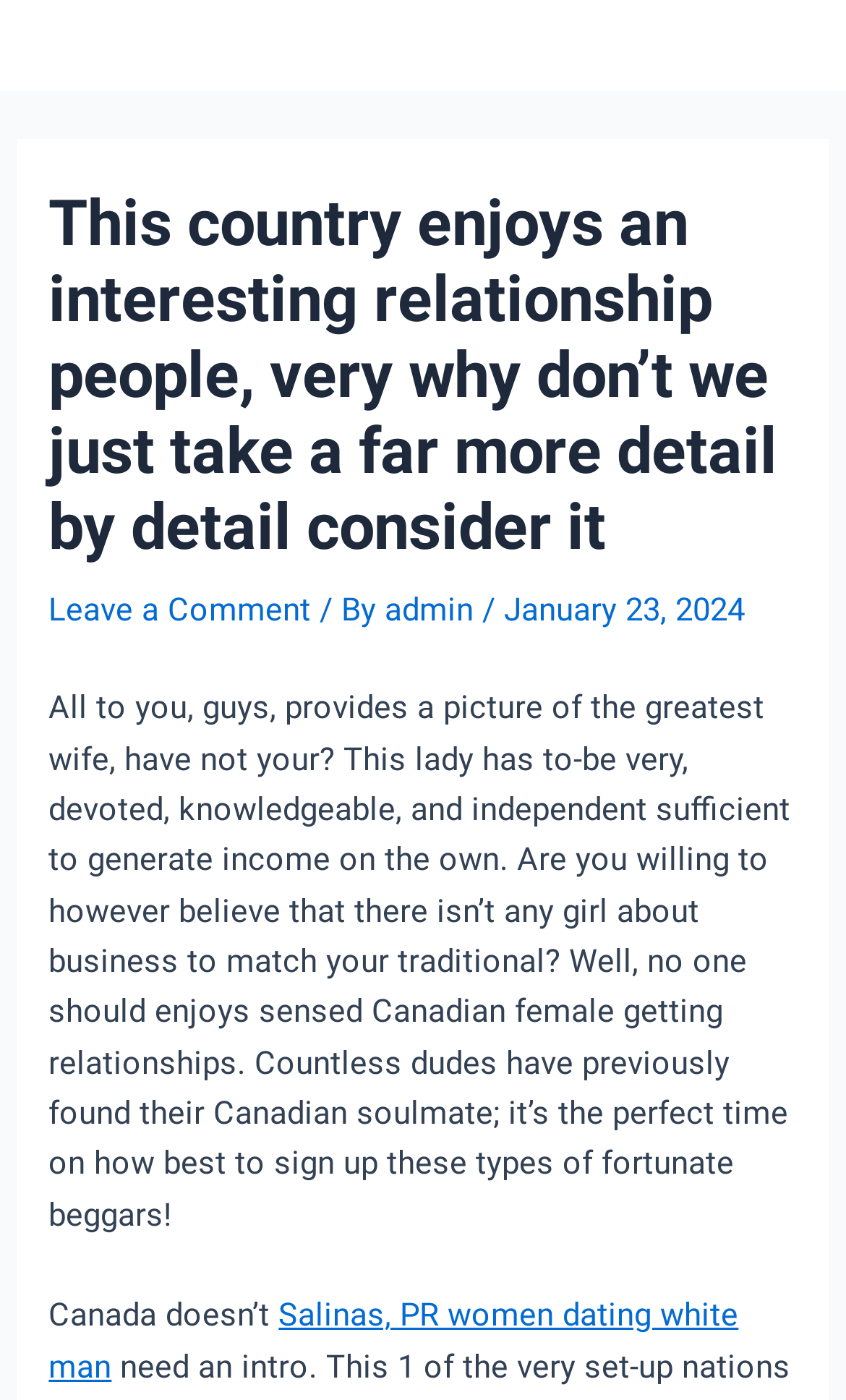How many links are in the header? Refer to the image and provide a one-word or short phrase answer.

2